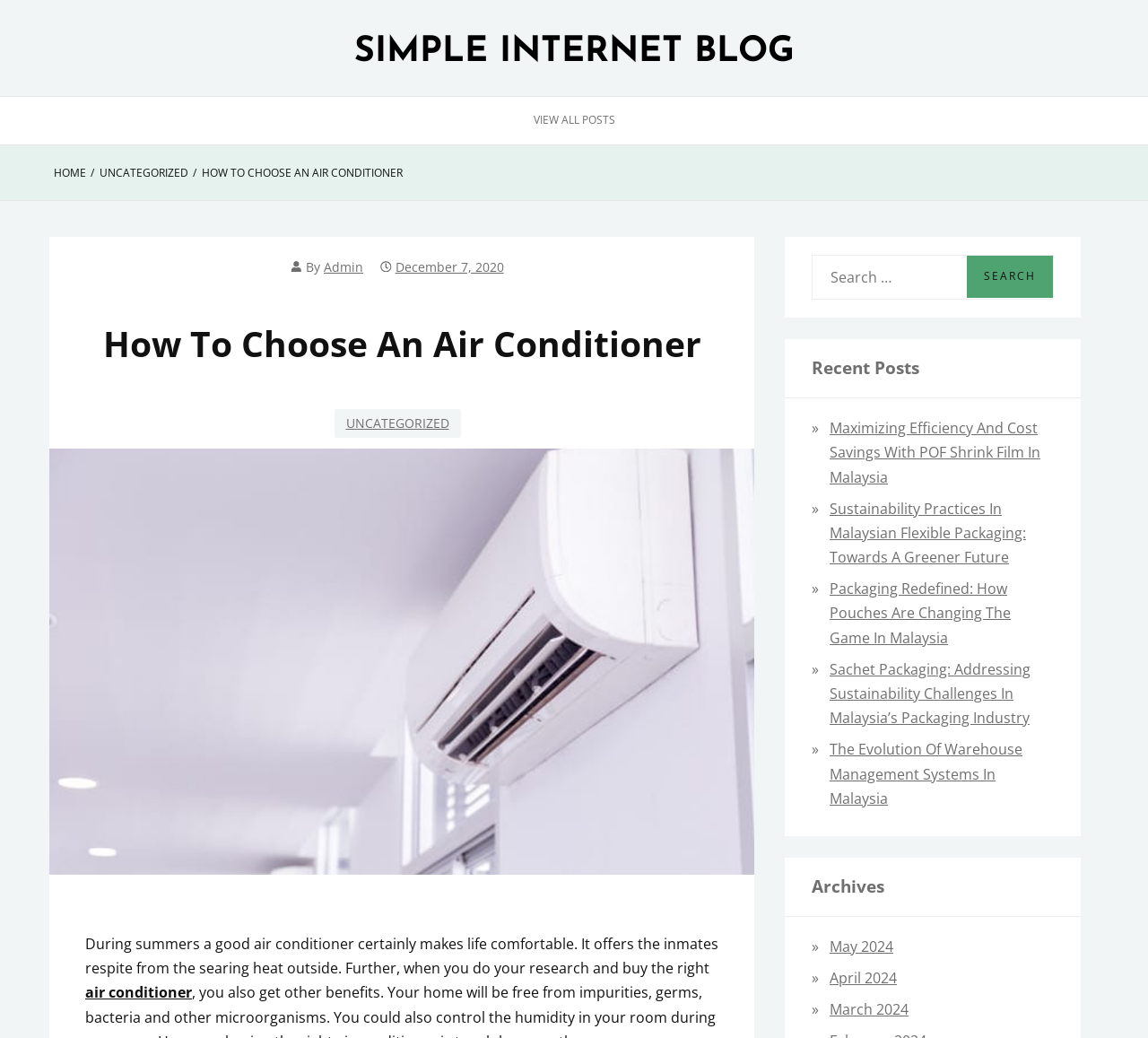Find the bounding box coordinates for the HTML element specified by: "air conditioner".

[0.074, 0.947, 0.167, 0.966]